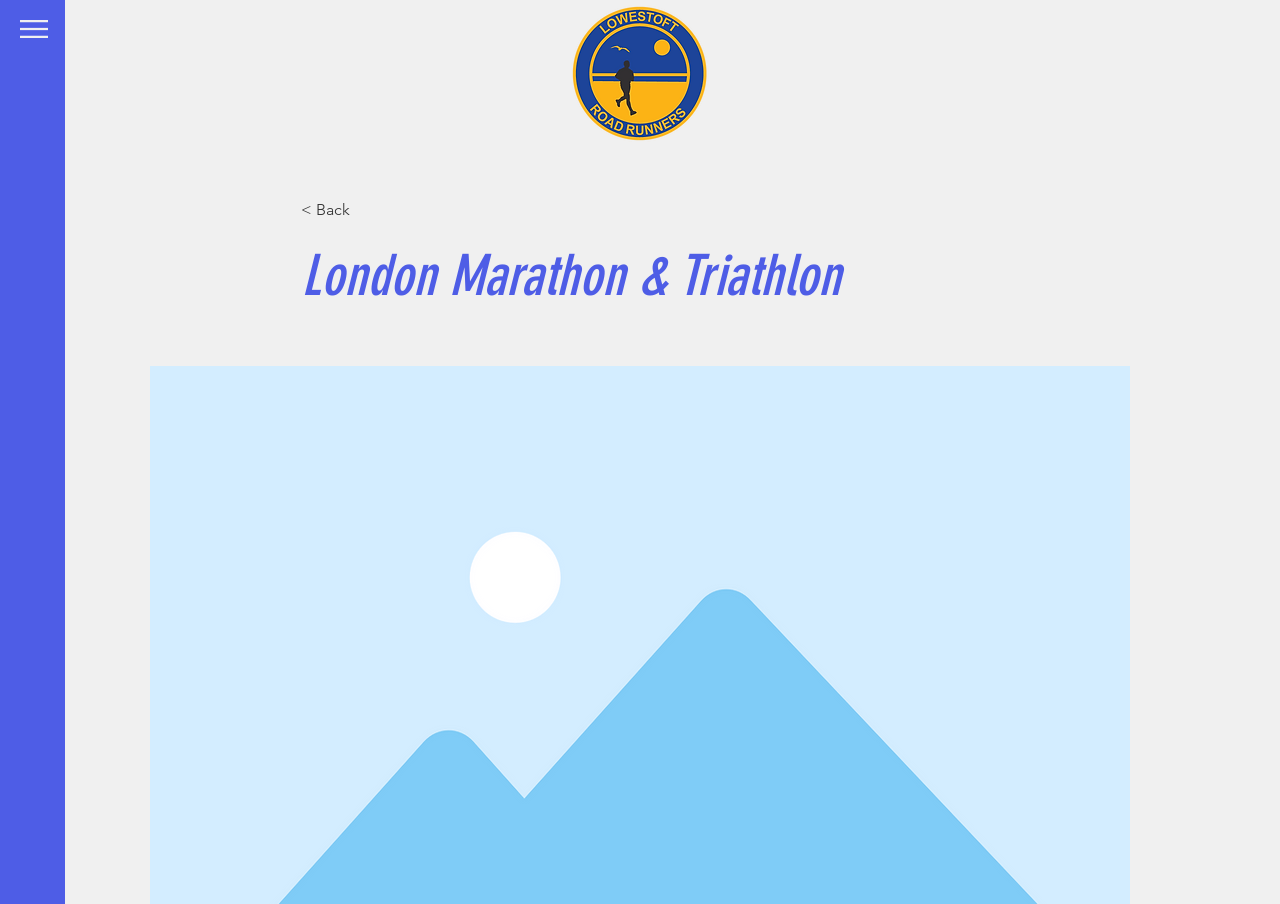Based on the element description "< Back", predict the bounding box coordinates of the UI element.

[0.235, 0.217, 0.338, 0.249]